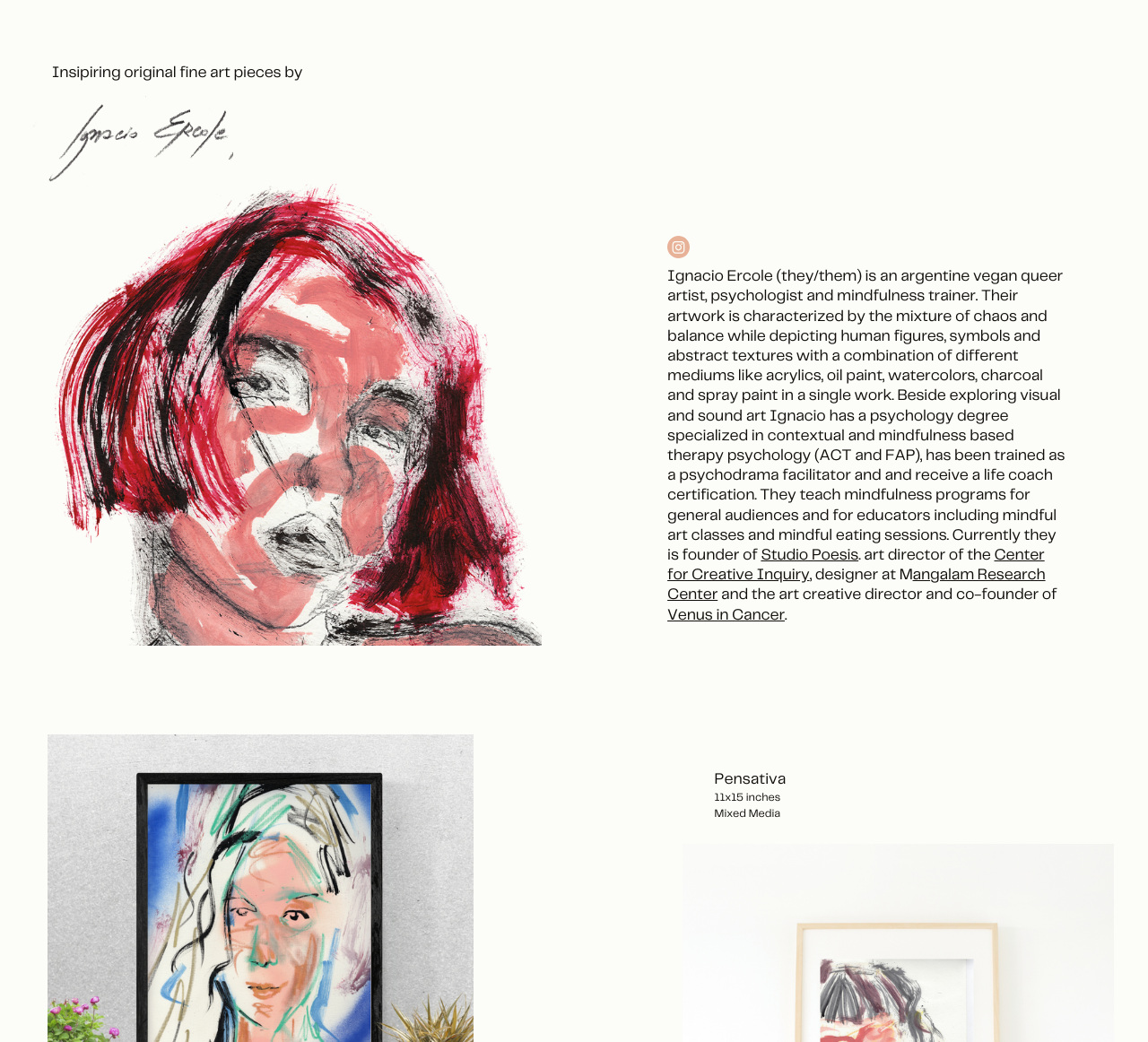Provide a short answer using a single word or phrase for the following question: 
What is the artist's profession?

Psychologist and artist